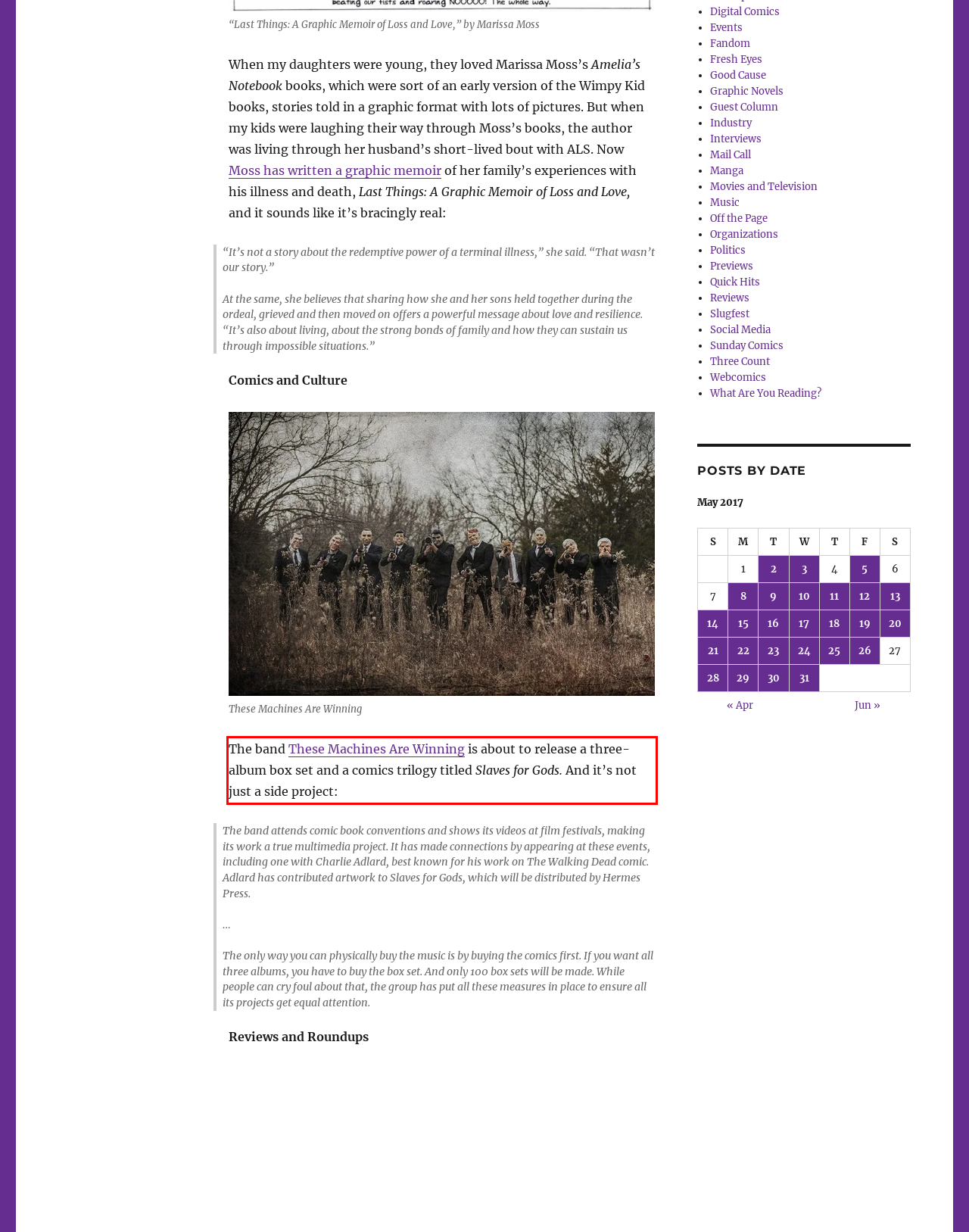Analyze the screenshot of the webpage and extract the text from the UI element that is inside the red bounding box.

The band These Machines Are Winning is about to release a three-album box set and a comics trilogy titled Slaves for Gods. And it’s not just a side project: